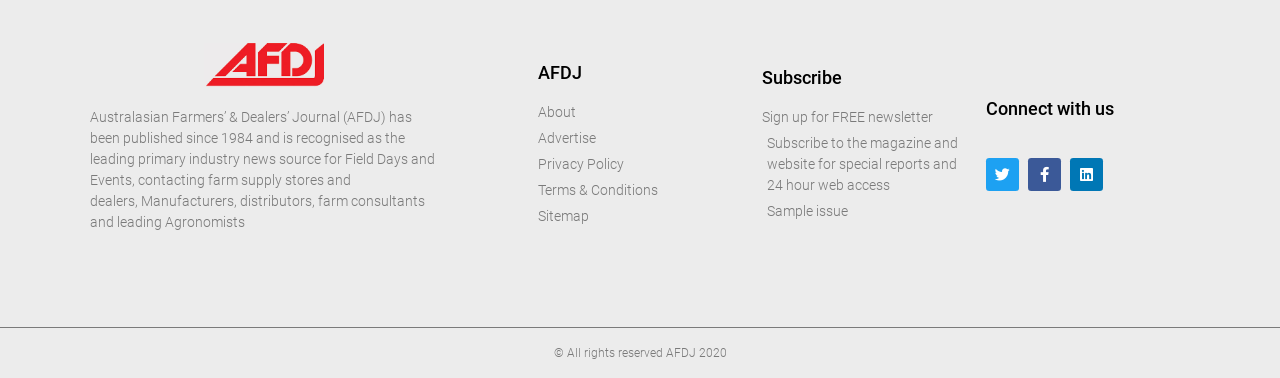Locate the bounding box of the user interface element based on this description: "Advertise".

[0.42, 0.338, 0.58, 0.393]